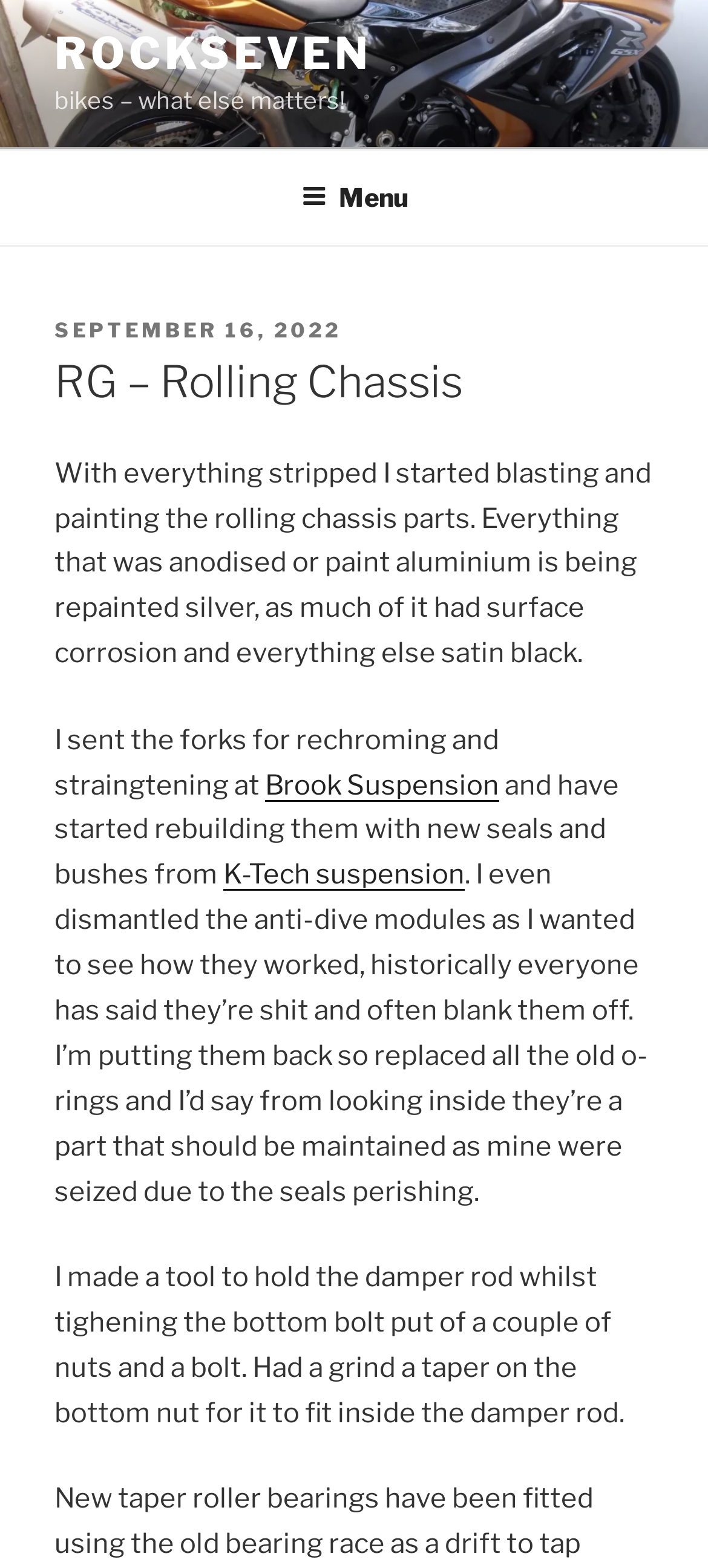What is the topic of the article?
Refer to the image and give a detailed answer to the question.

The topic of the article can be determined by looking at the heading element with the text 'RG – Rolling Chassis' which is a prominent element on the webpage.